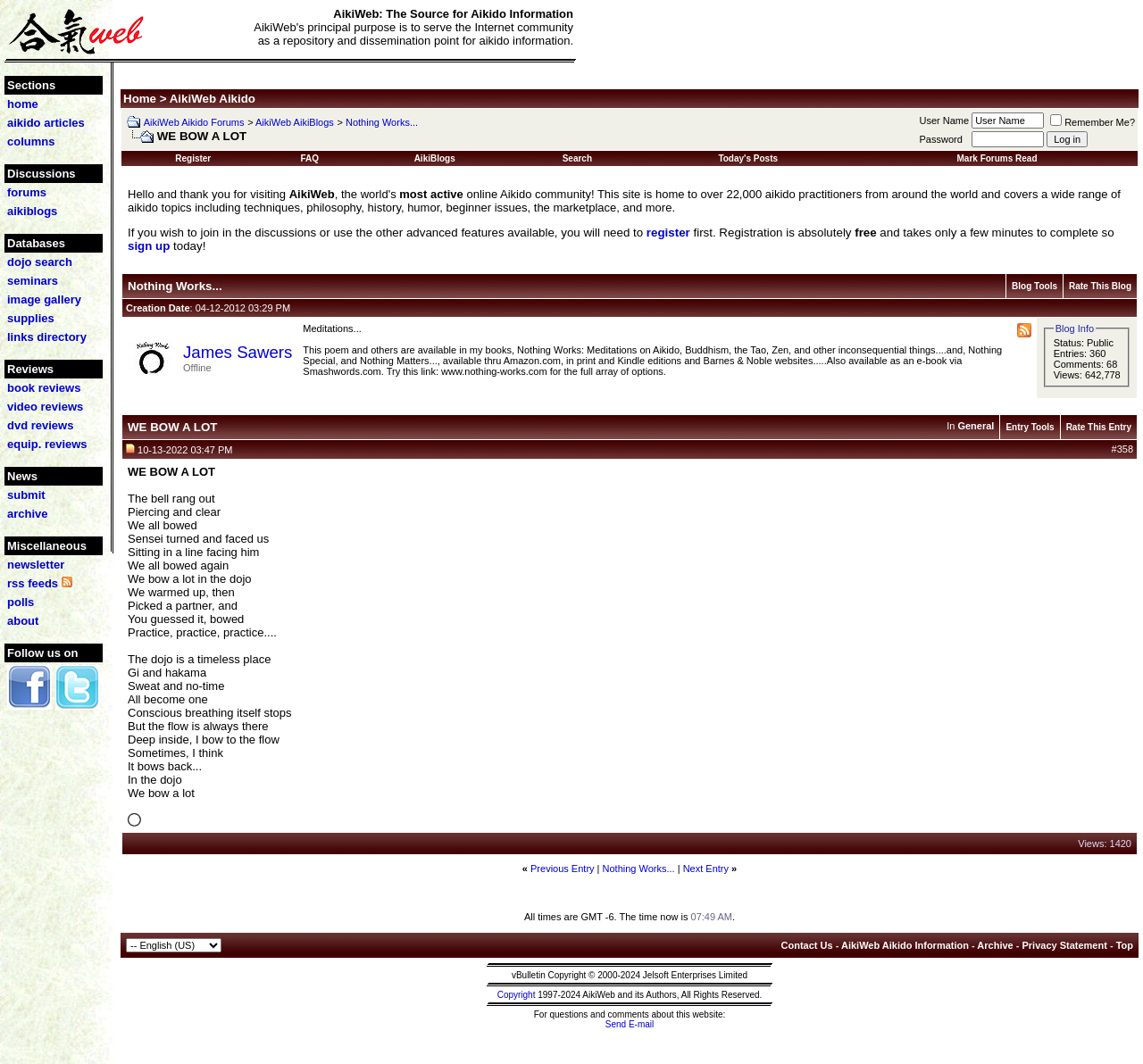Could you find the bounding box coordinates of the clickable area to complete this instruction: "Click on the 'home' link"?

[0.006, 0.091, 0.033, 0.104]